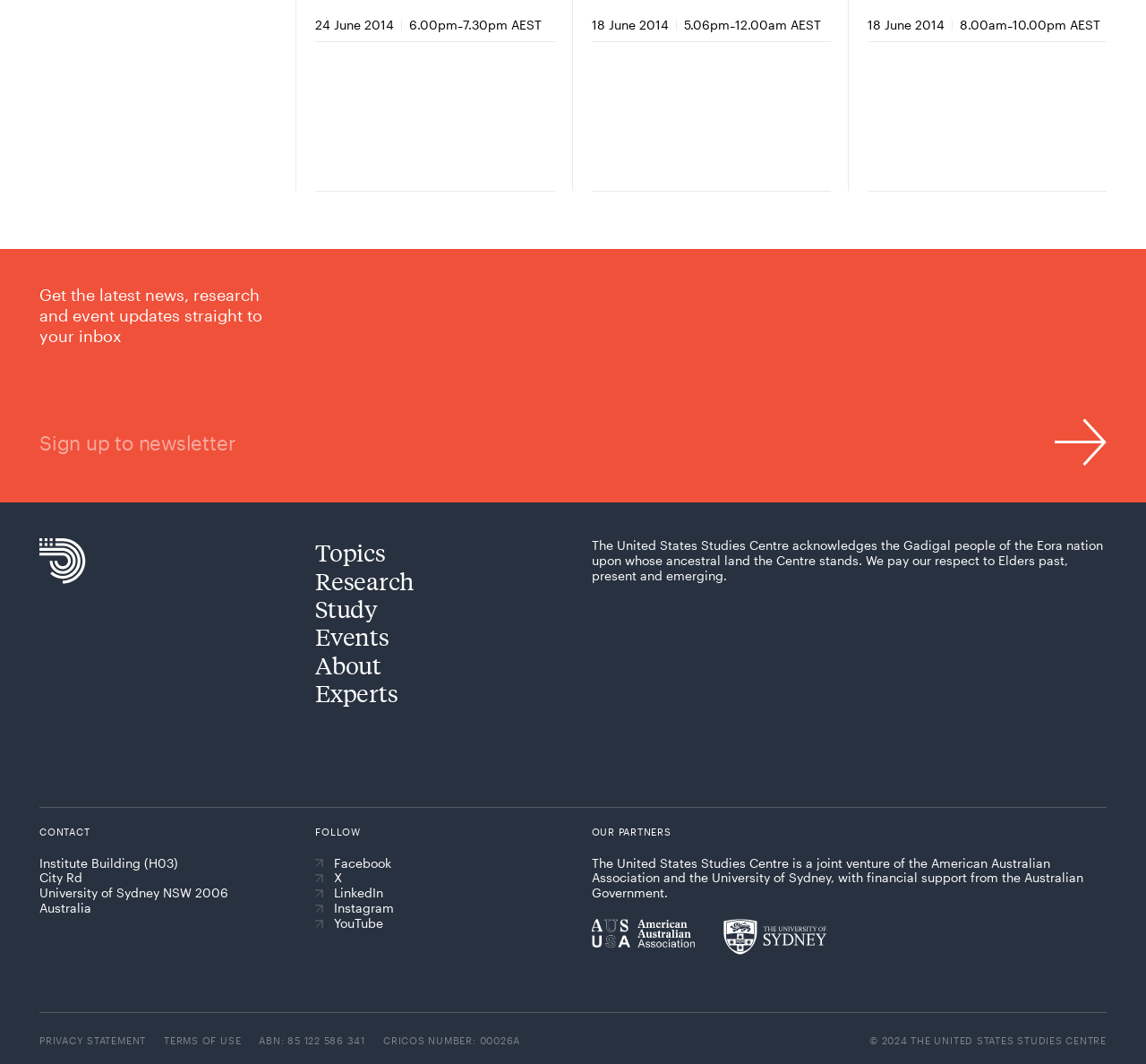What is the ABN of the centre?
Provide a thorough and detailed answer to the question.

I found the ABN of the centre by looking at the bottom section of the webpage, where it lists the contact information and other details. The ABN is mentioned as 85 122 586 341.